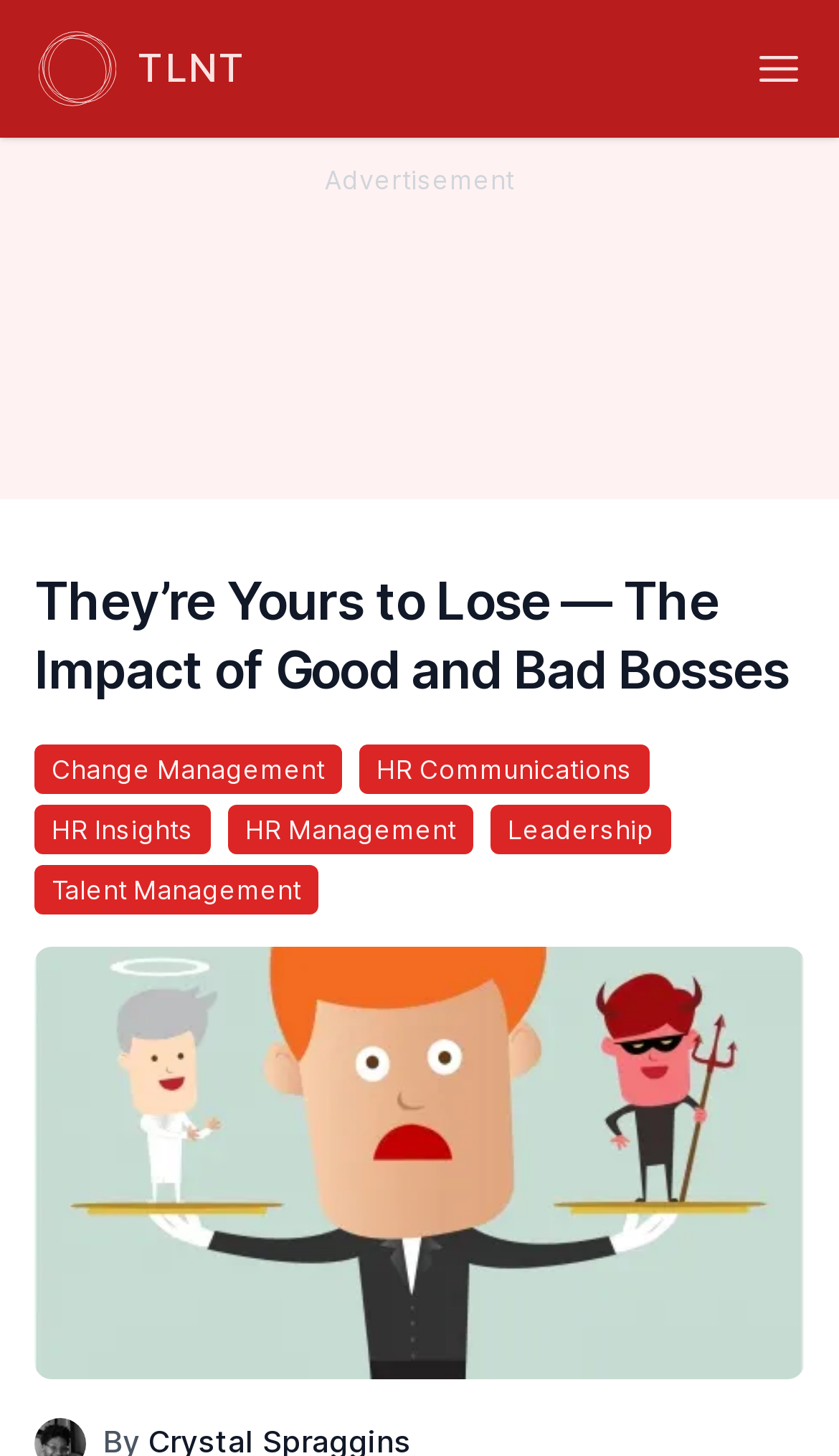Provide the bounding box coordinates for the UI element described in this sentence: "Change Management". The coordinates should be four float values between 0 and 1, i.e., [left, top, right, bottom].

[0.041, 0.511, 0.408, 0.545]